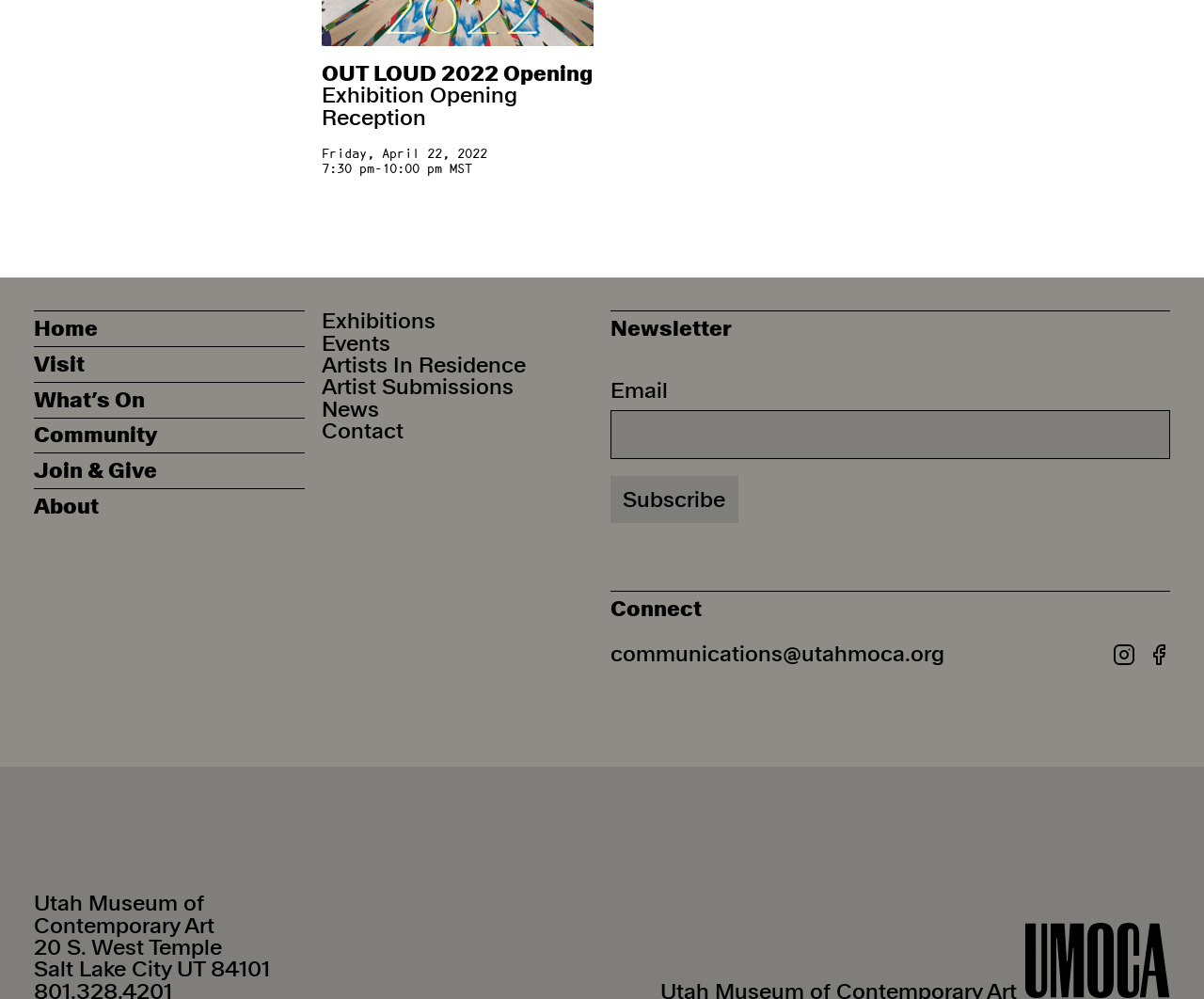Find the bounding box of the UI element described as follows: "Artists In Residence".

[0.267, 0.355, 0.437, 0.377]